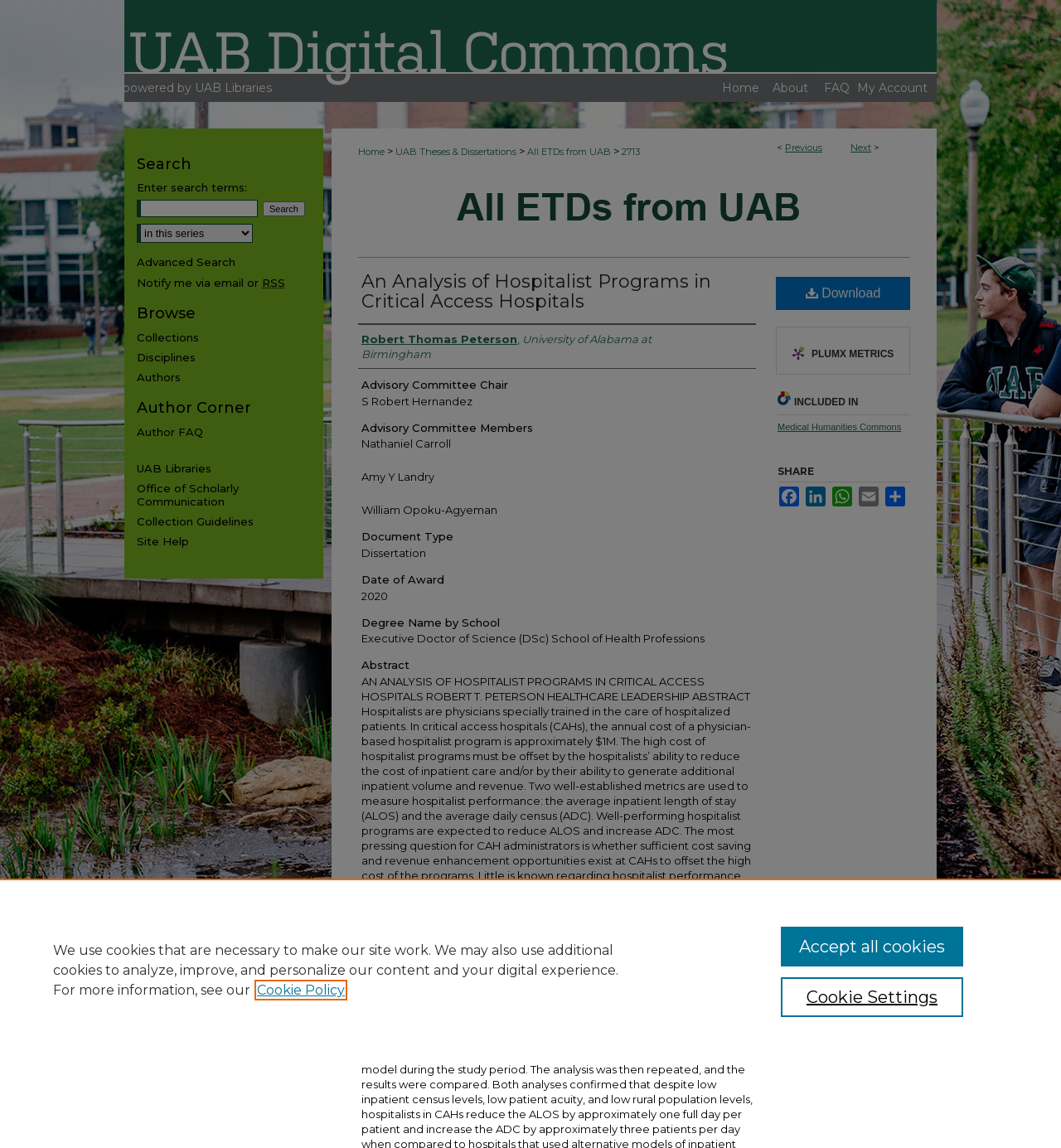Provide a brief response to the question using a single word or phrase: 
What is the date of award?

2020